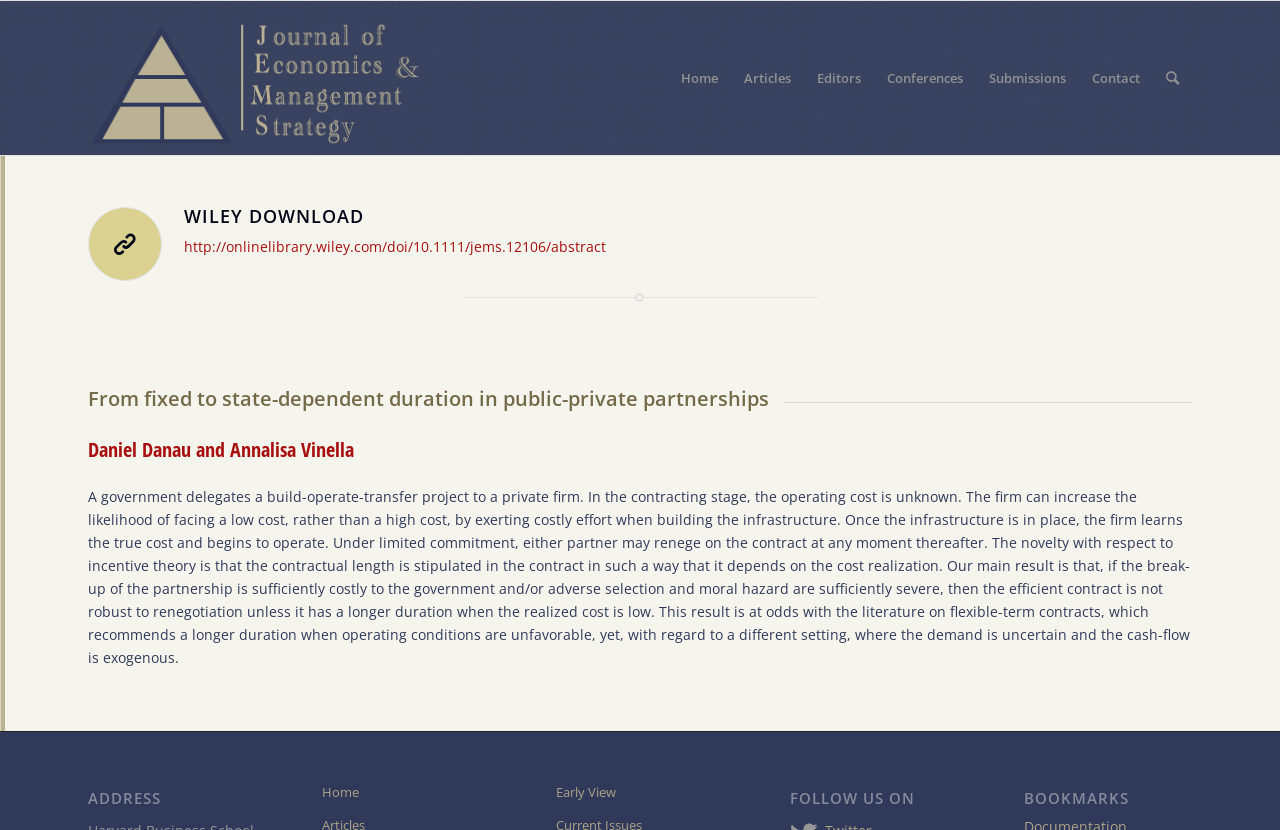Refer to the image and provide an in-depth answer to the question:
What is the purpose of the link 'http://onlinelibrary.wiley.com/doi/10.1111/jems.12106/abstract'?

I found the answer by looking at the link's text and its location within the article section. The link is likely to provide more information about the article, specifically its abstract.